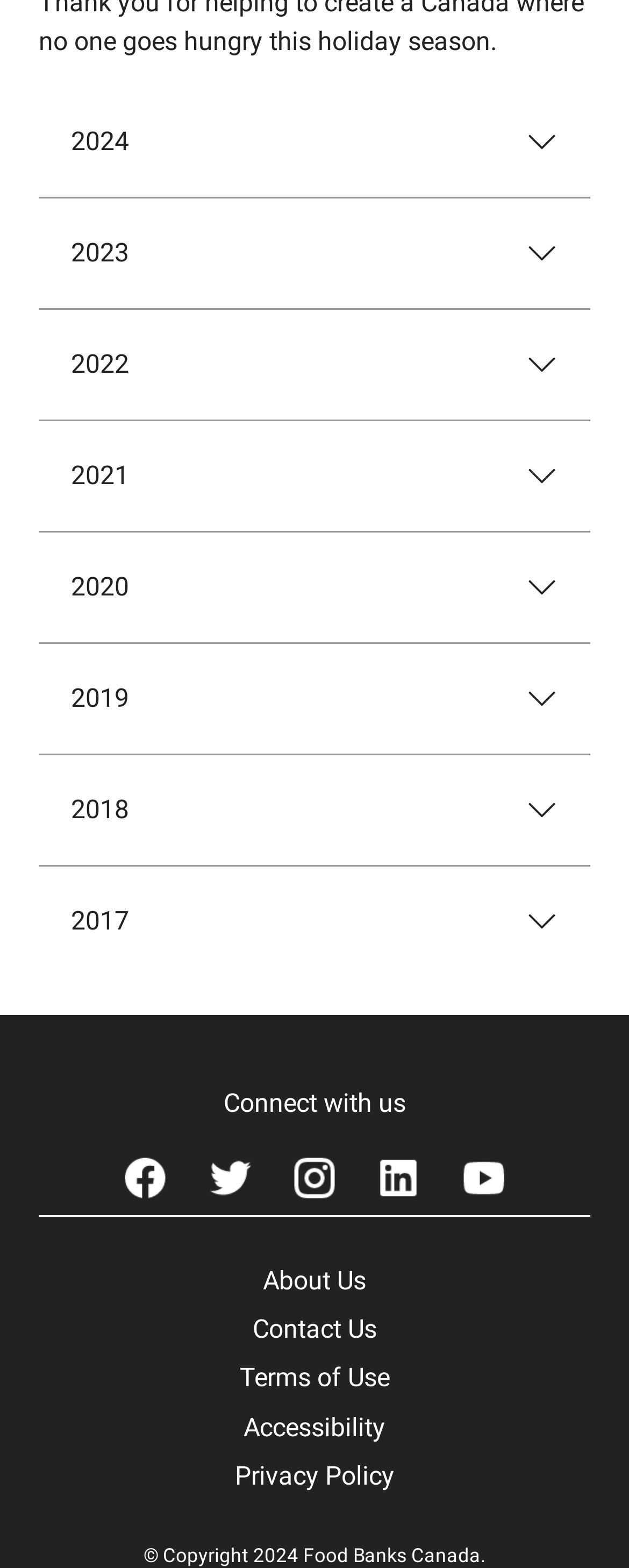What are the years listed on the webpage?
Please provide a detailed and comprehensive answer to the question.

The webpage has a list of years from 2024 to 2017, each with a corresponding button that can be expanded or collapsed. The years are listed in descending order, with 2024 at the top and 2017 at the bottom.